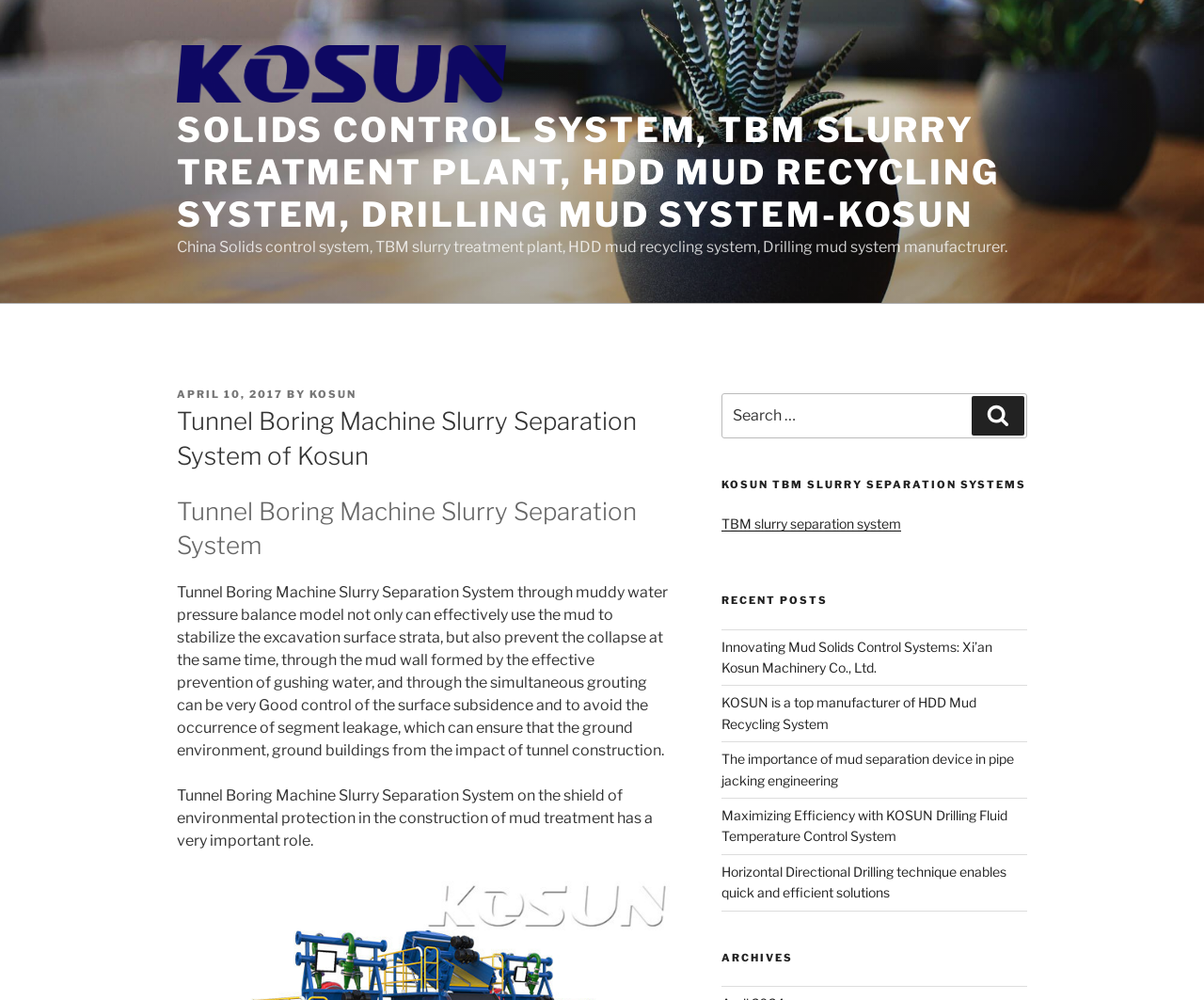Please identify the primary heading on the webpage and return its text.

Tunnel Boring Machine Slurry Separation System of Kosun